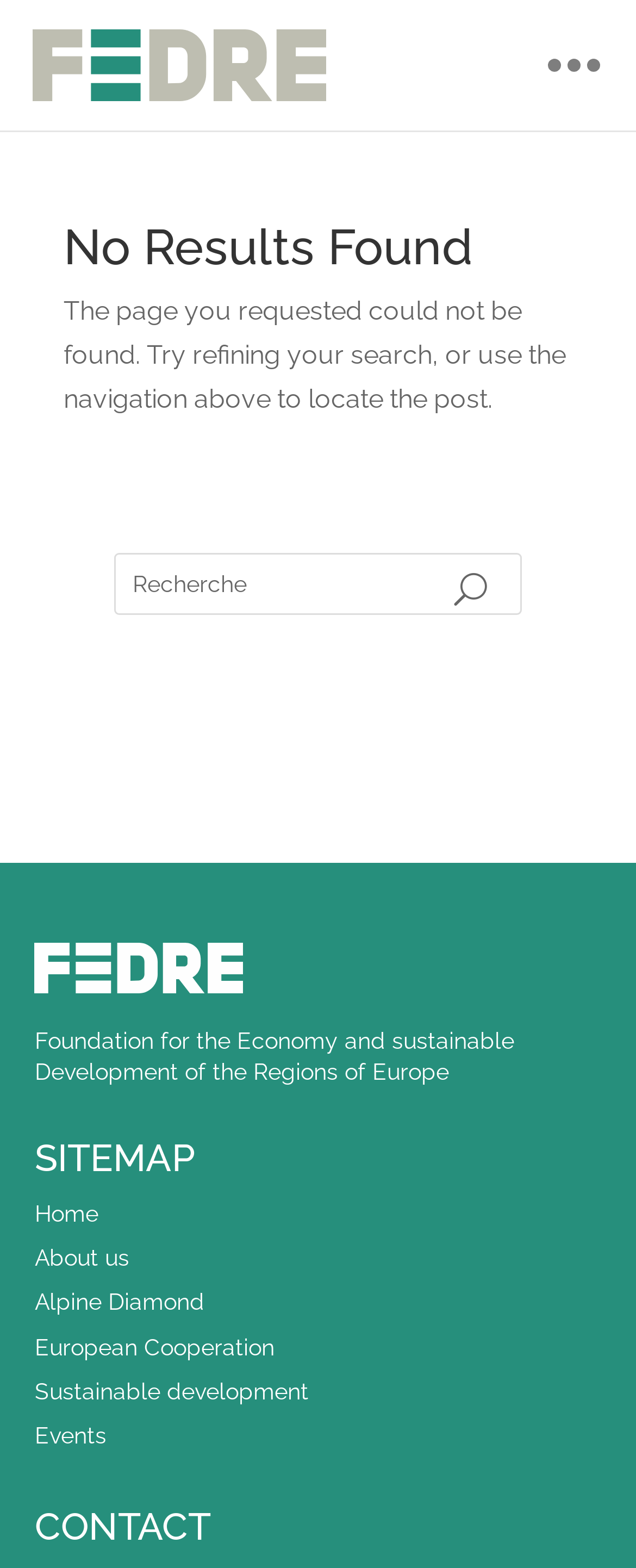Please provide a brief answer to the question using only one word or phrase: 
What are the main sections of the website?

Home, About us, Alpine Diamond, etc.